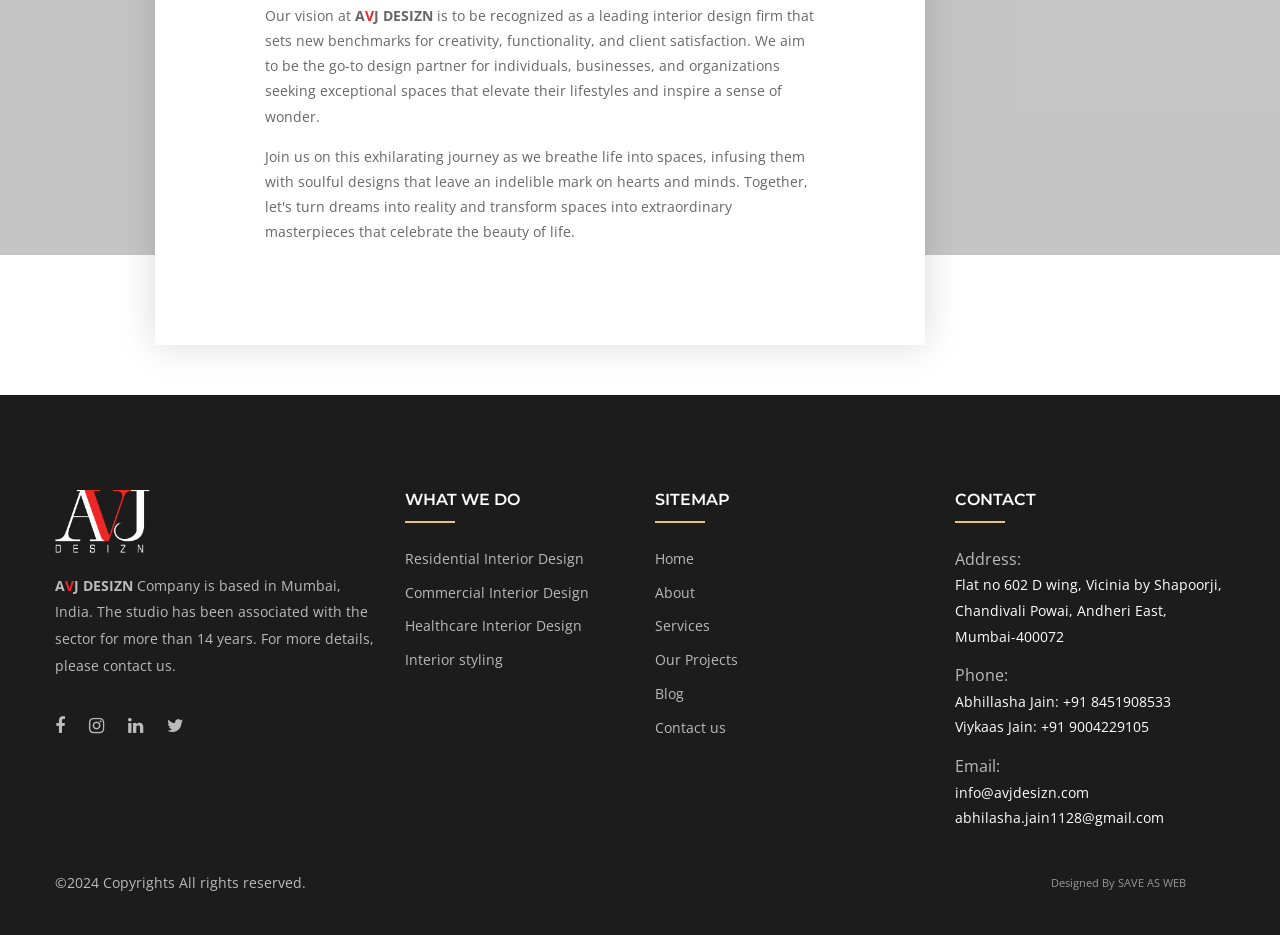Using the information shown in the image, answer the question with as much detail as possible: How can I contact Abhillasha Jain?

The phone number of Abhillasha Jain is mentioned in the 'CONTACT' section, which is '+91 8451908533'.